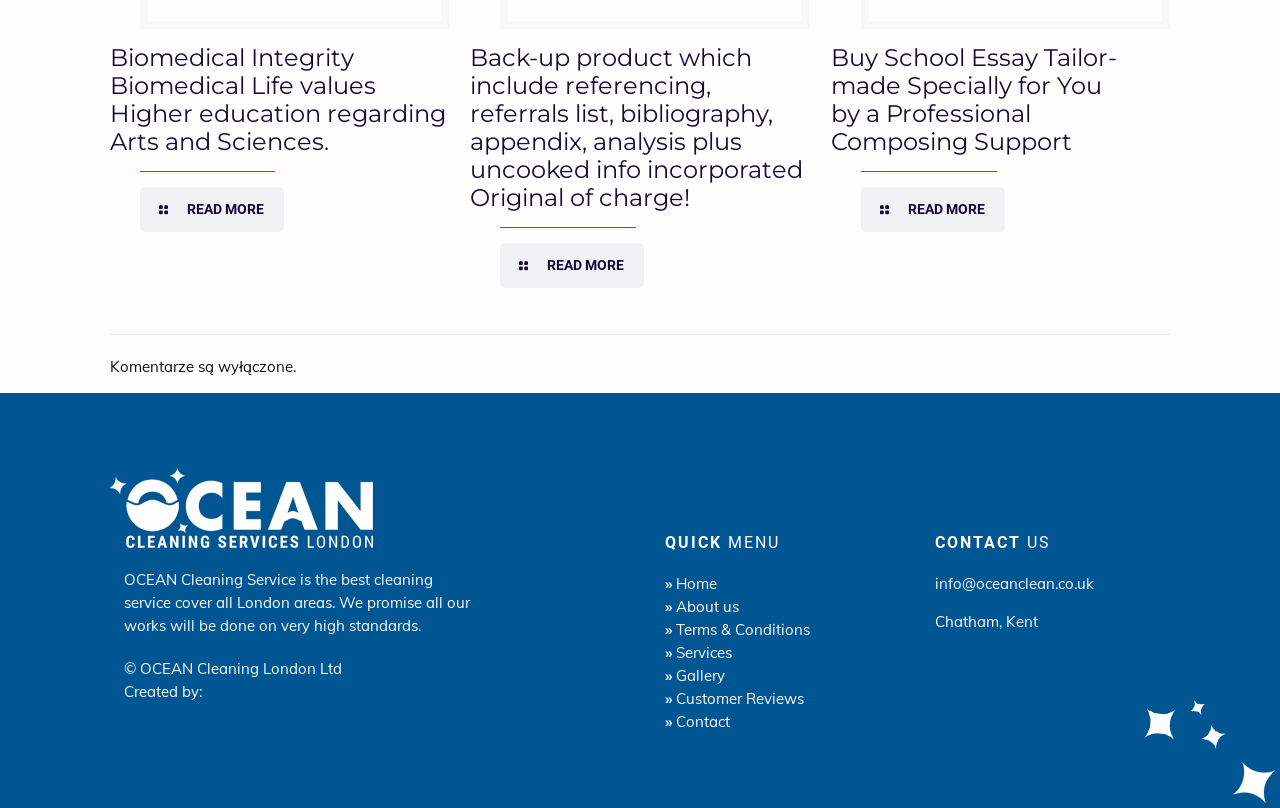Find and specify the bounding box coordinates that correspond to the clickable region for the instruction: "Click on 'GETTING STARTED $'".

None